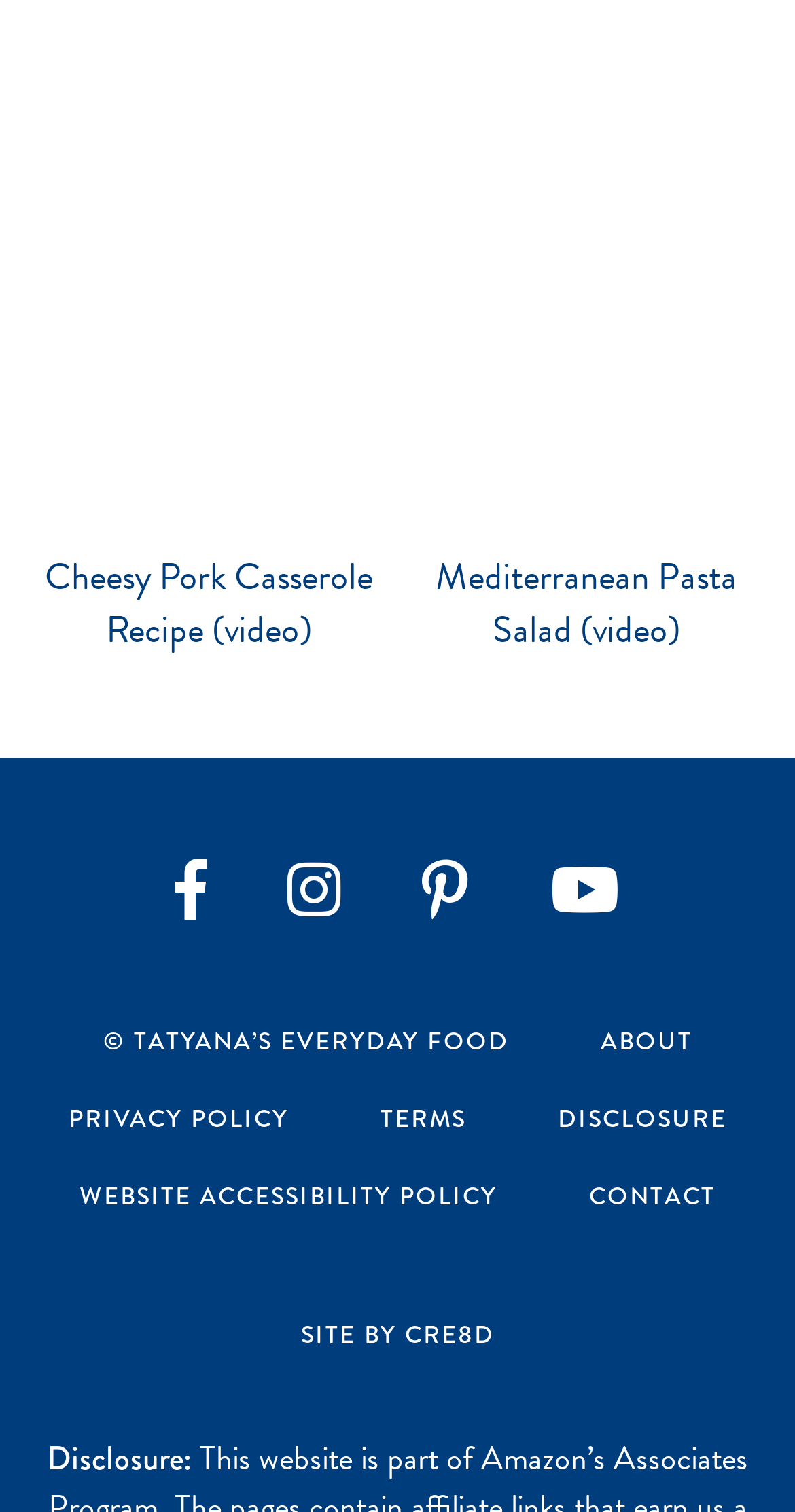Identify the bounding box coordinates of the region that should be clicked to execute the following instruction: "View the Mediterranean pasta salad recipe".

[0.526, 0.003, 0.949, 0.434]